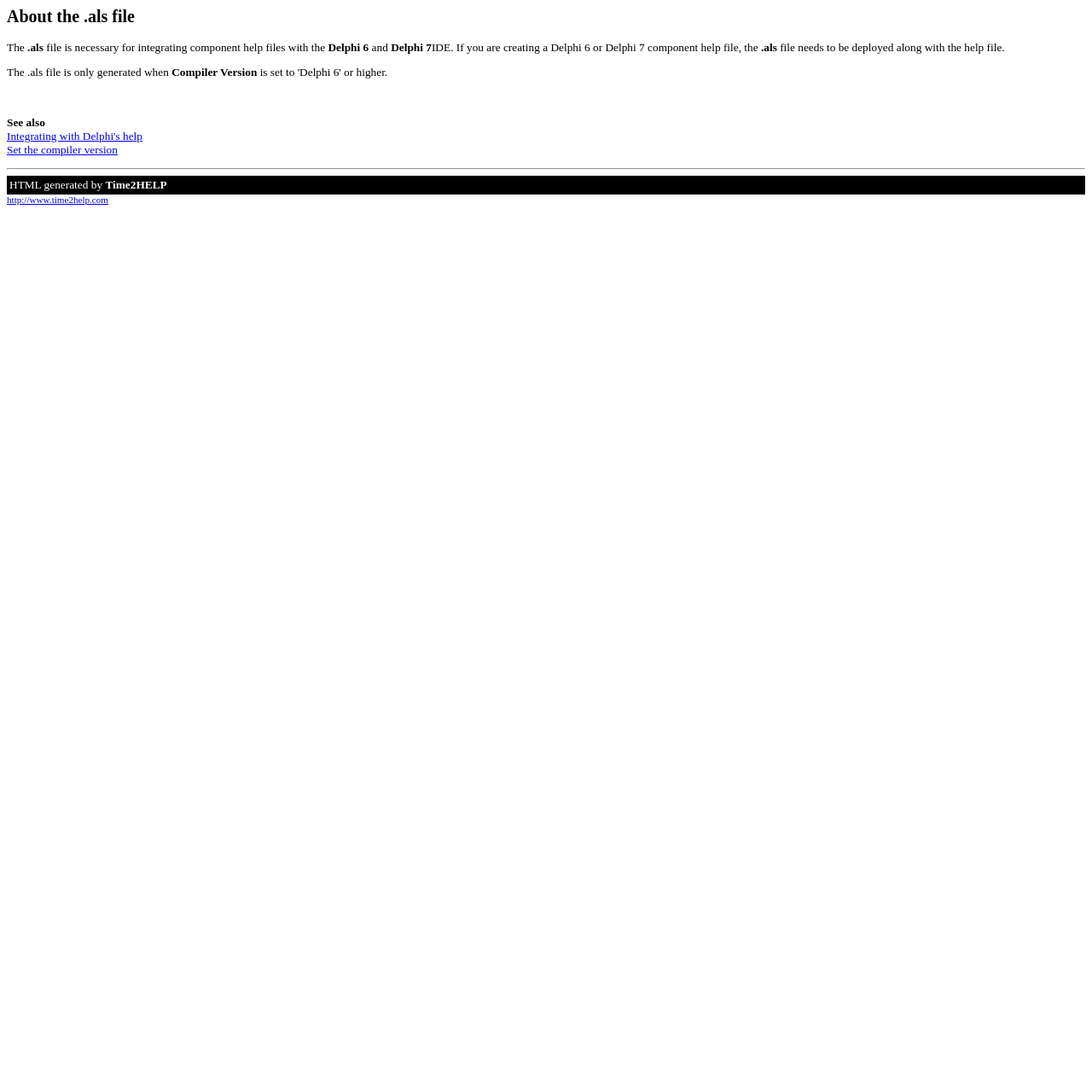Answer this question using a single word or a brief phrase:
What is generated only when the compiler version is set?

The .als file